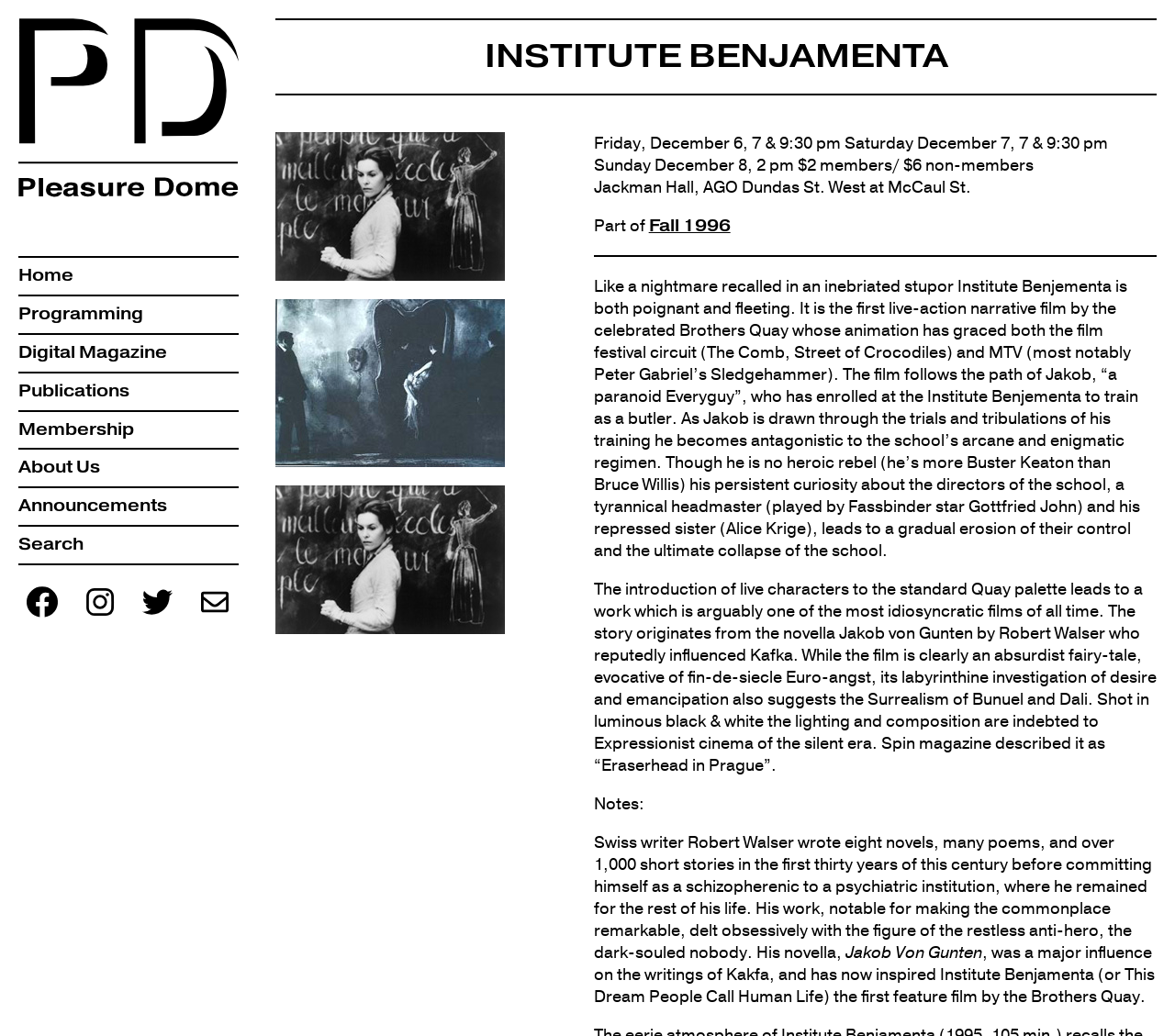Using the element description: "More", determine the bounding box coordinates. The coordinates should be in the format [left, top, right, bottom], with values between 0 and 1.

None